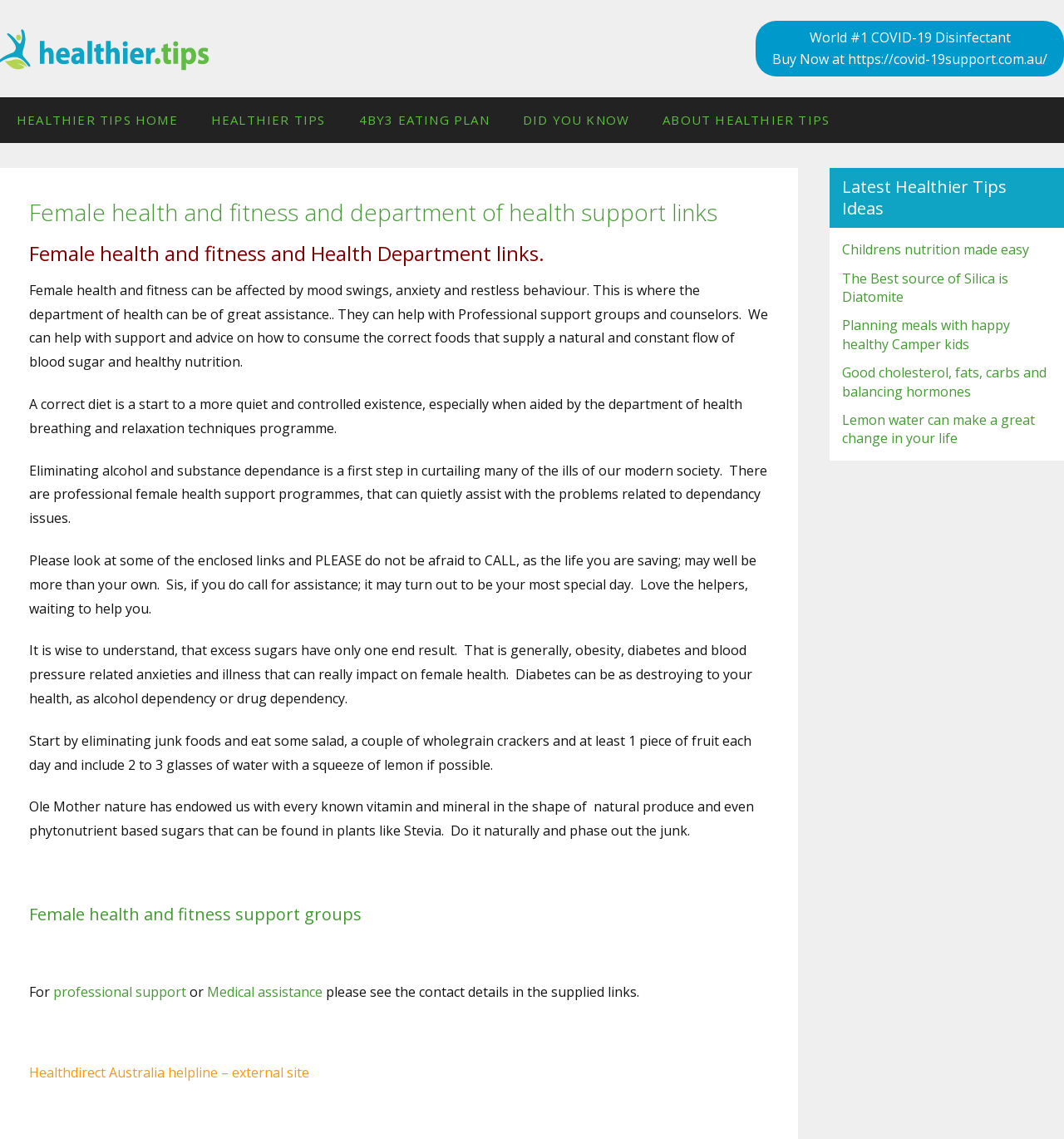Please find the bounding box coordinates of the element's region to be clicked to carry out this instruction: "Contact Healthdirect Australia helpline".

[0.027, 0.934, 0.291, 0.95]